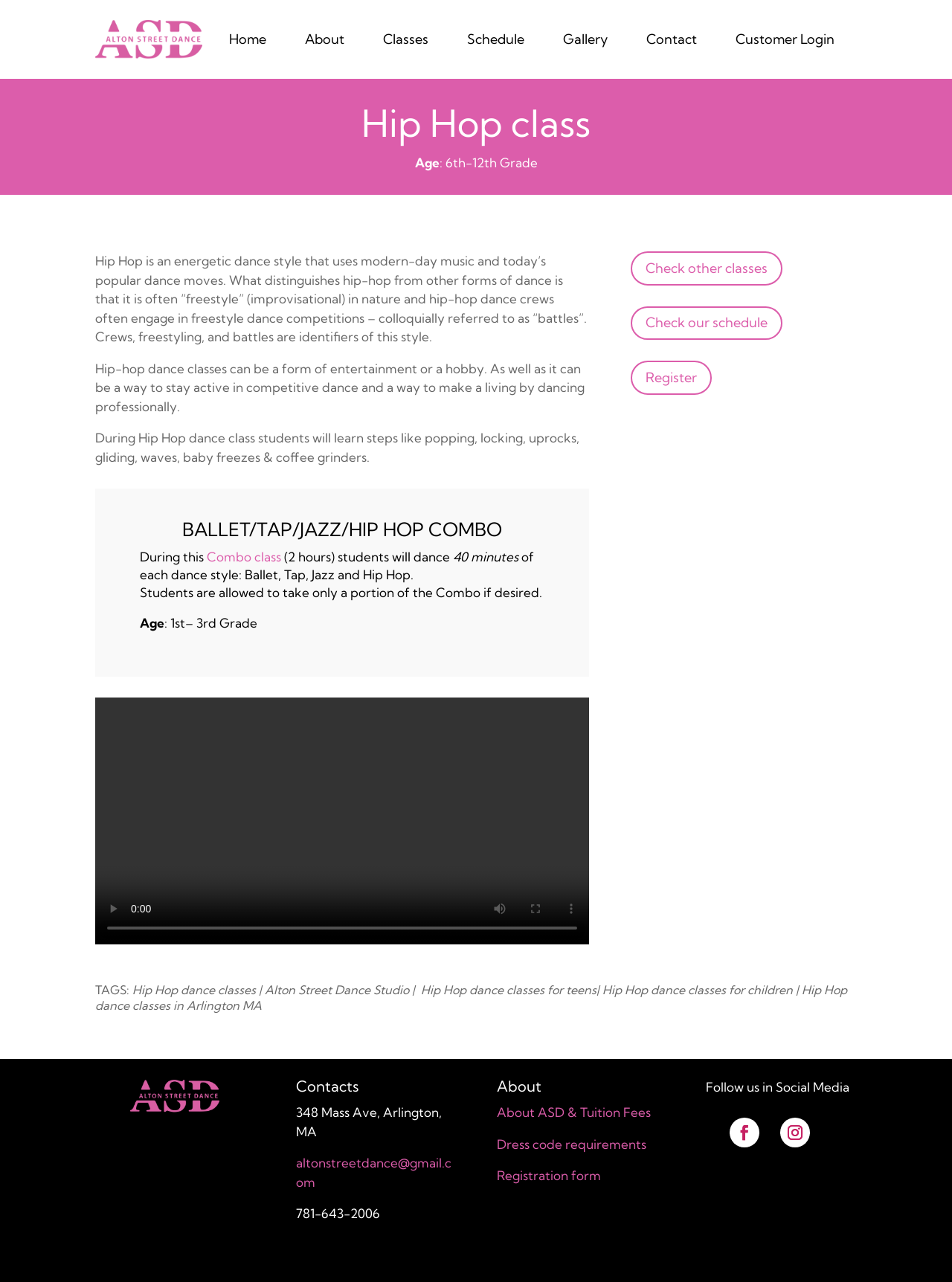Please find the bounding box for the UI element described by: "Check our schedule".

[0.663, 0.239, 0.822, 0.265]